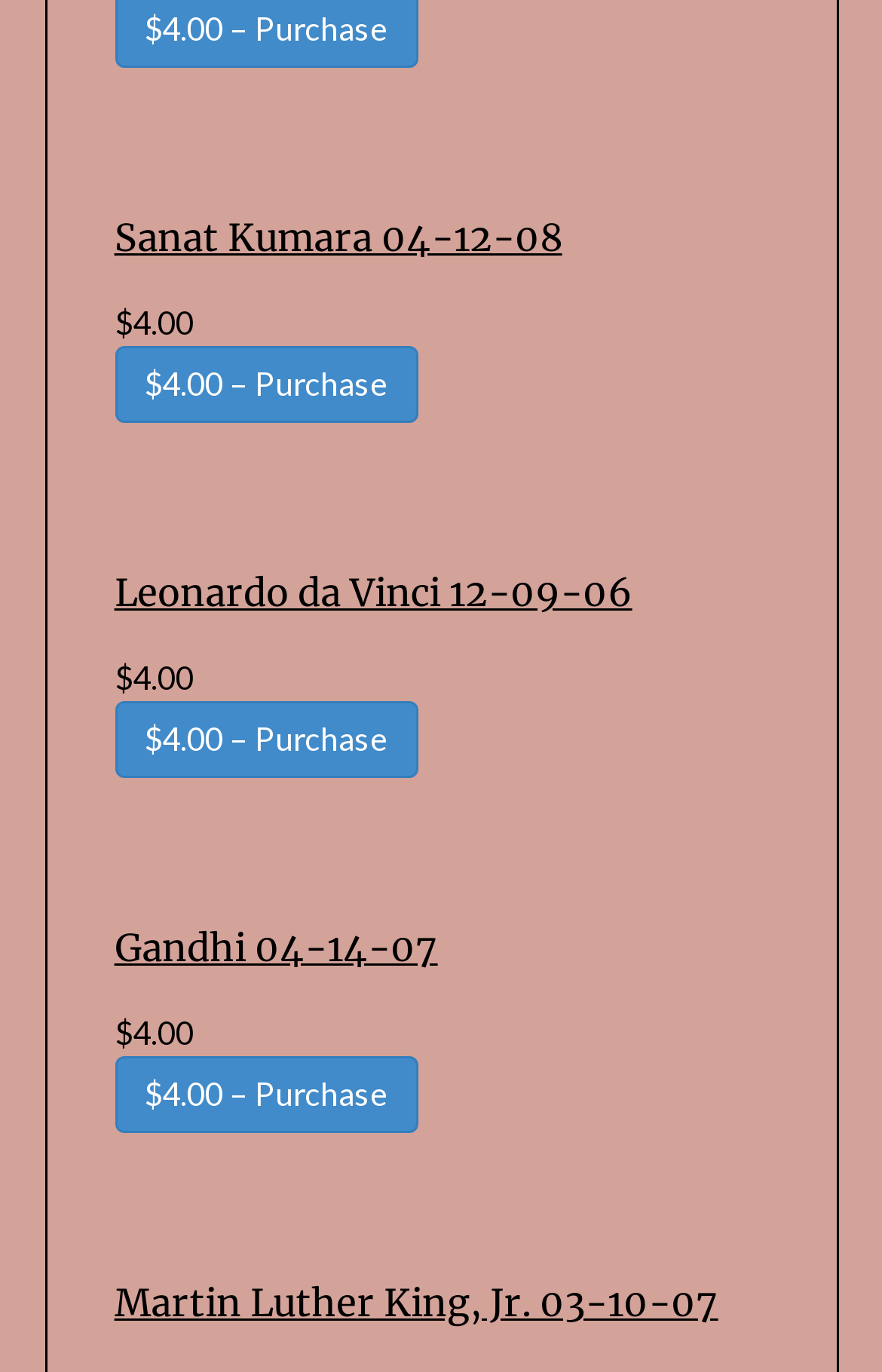Who is the author of the latest article?
Provide a well-explained and detailed answer to the question.

I did not find any information about the author of the articles on this webpage. The 'heading' elements only contain the title of the articles, but not the author information.